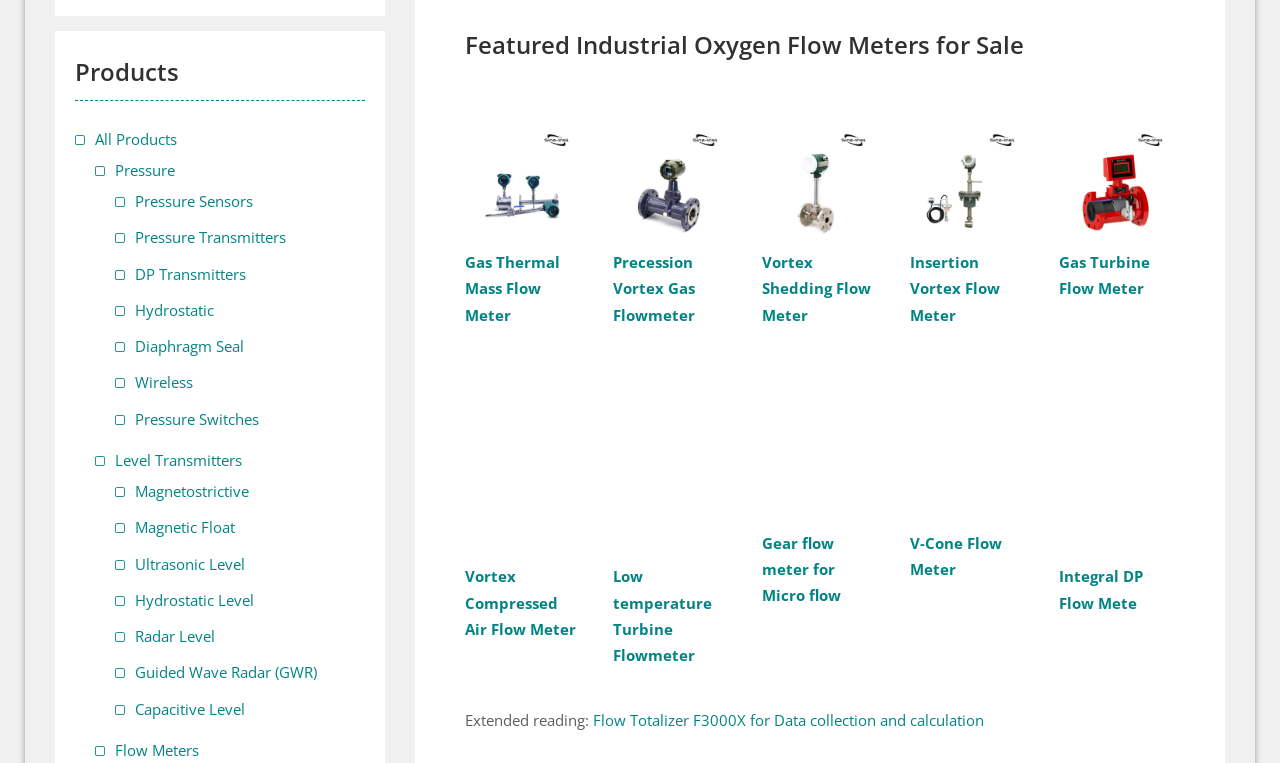Please locate the UI element described by "Magnetic Float" and provide its bounding box coordinates.

[0.105, 0.678, 0.184, 0.704]